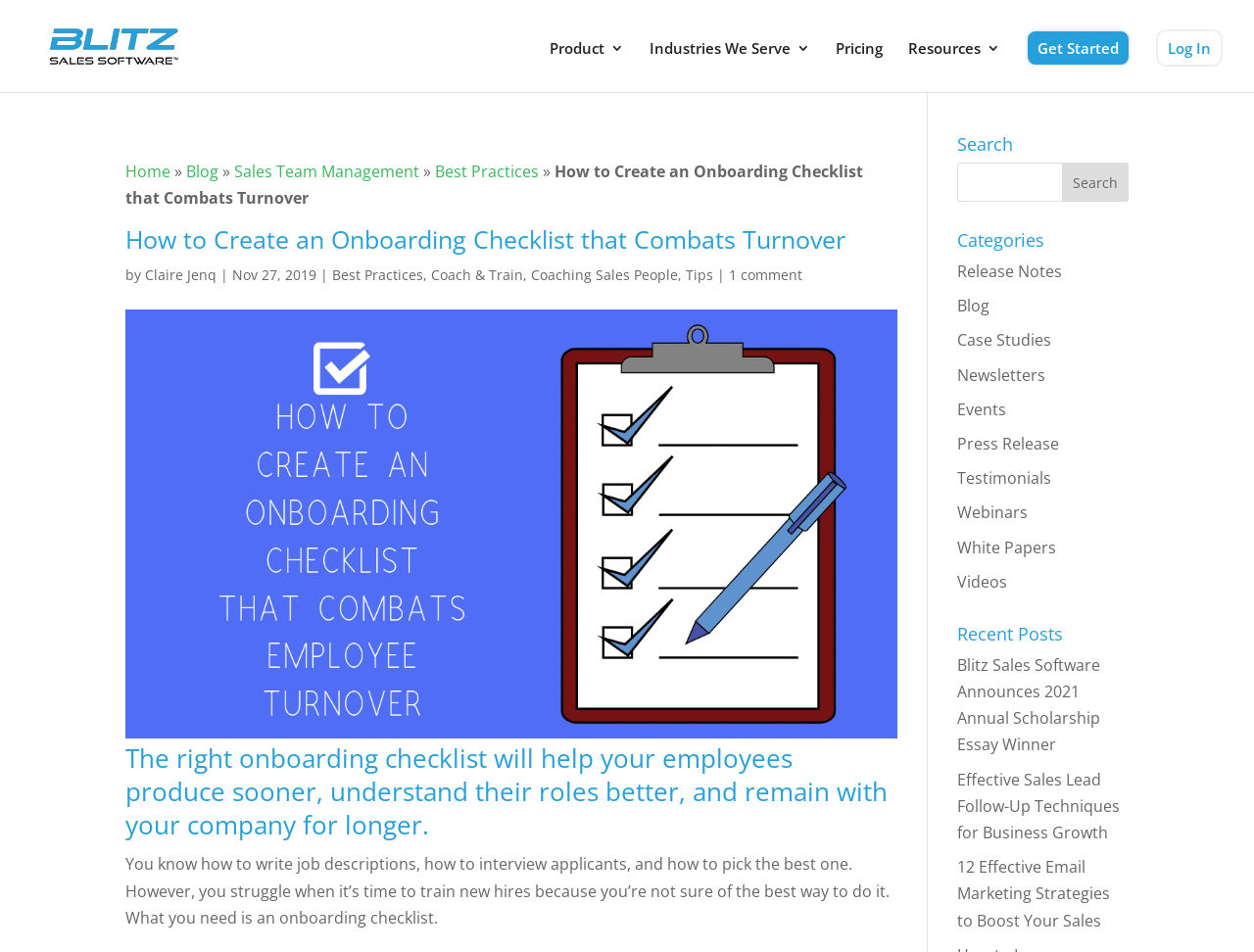Please locate the bounding box coordinates of the element that needs to be clicked to achieve the following instruction: "Search for something". The coordinates should be four float numbers between 0 and 1, i.e., [left, top, right, bottom].

[0.763, 0.171, 0.9, 0.212]